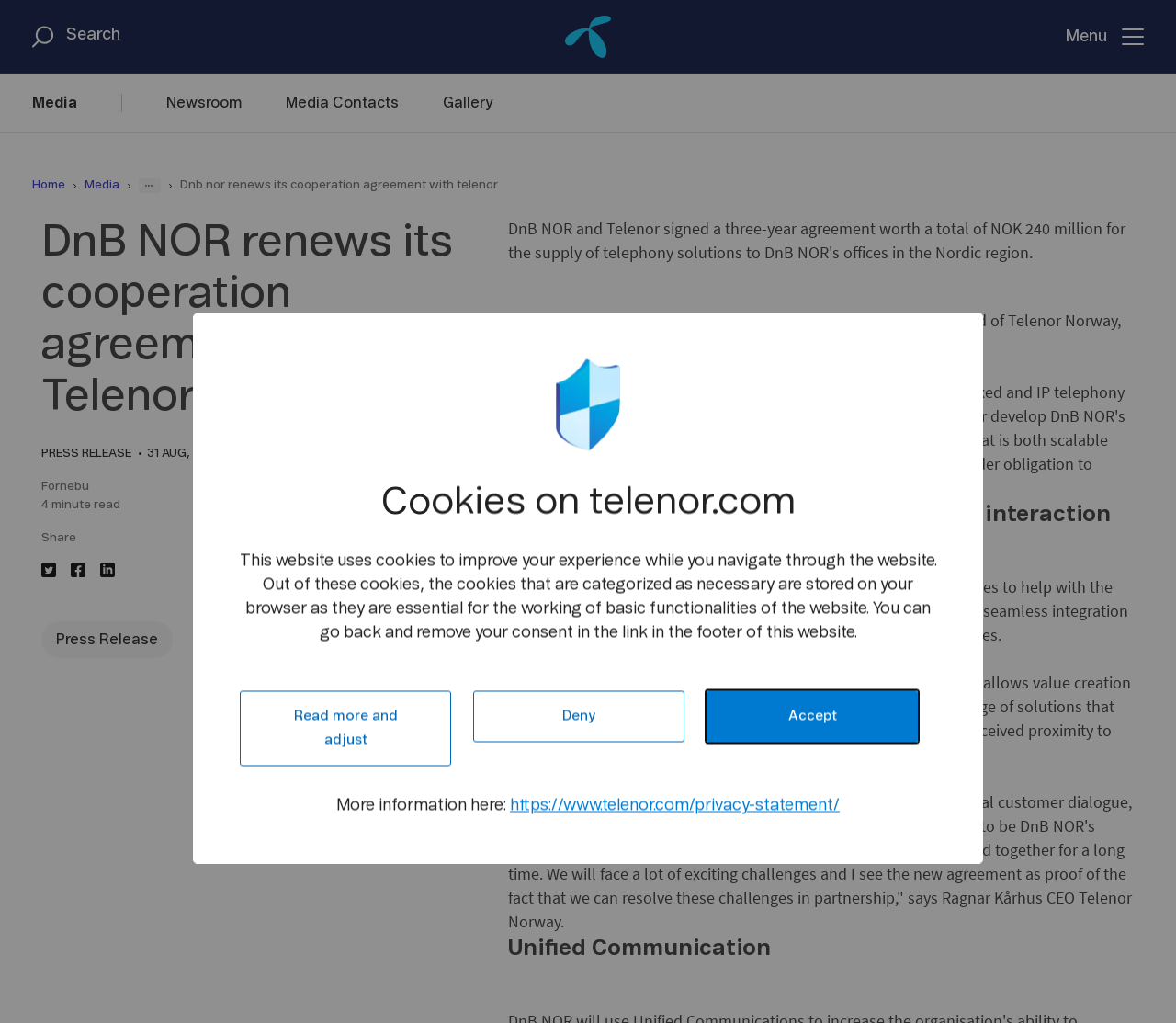Please specify the bounding box coordinates of the clickable region necessary for completing the following instruction: "View the image". The coordinates must consist of four float numbers between 0 and 1, i.e., [left, top, right, bottom].

[0.472, 0.351, 0.528, 0.441]